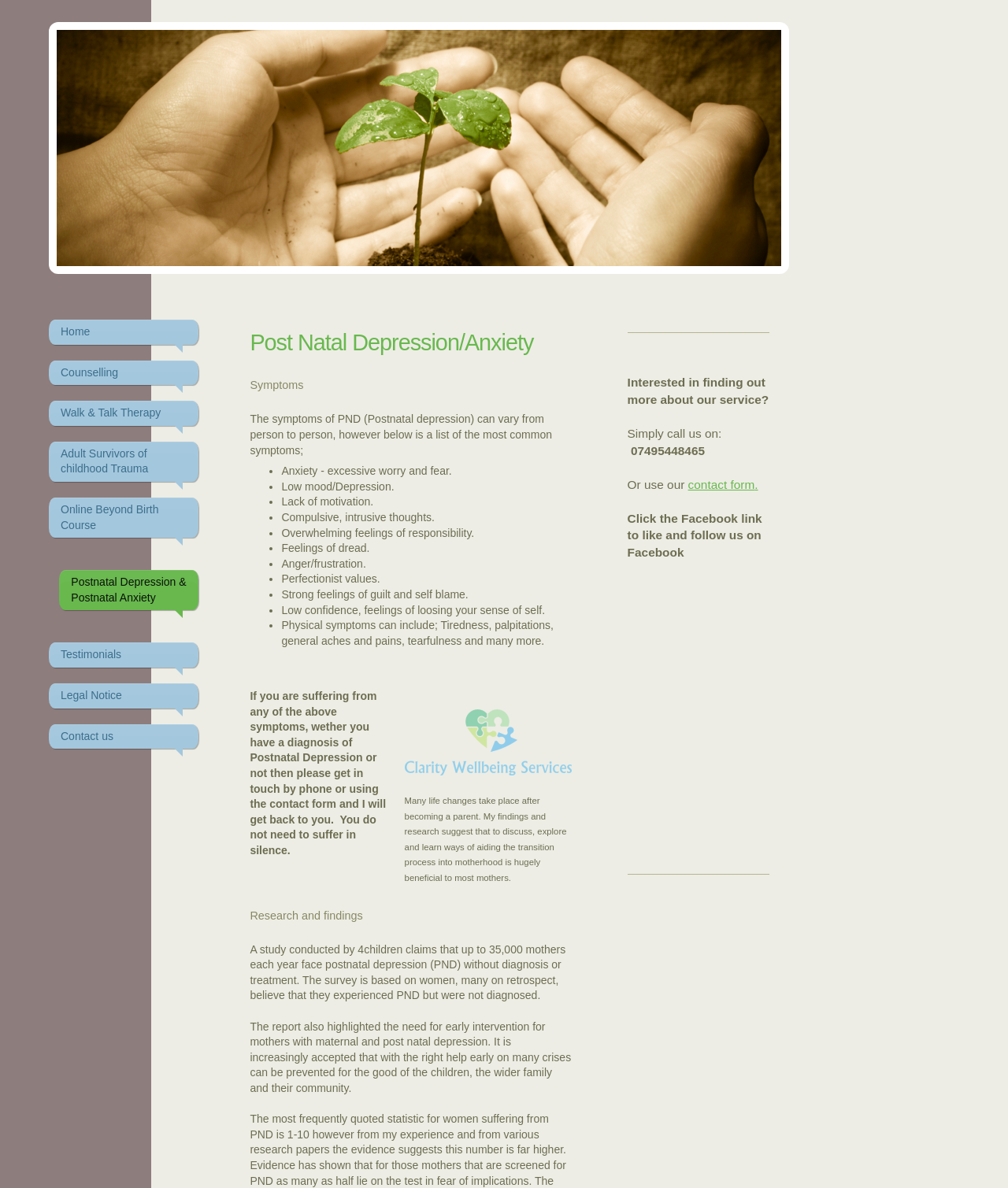Answer the question using only a single word or phrase: 
How can someone get in touch with the author?

Phone or contact form